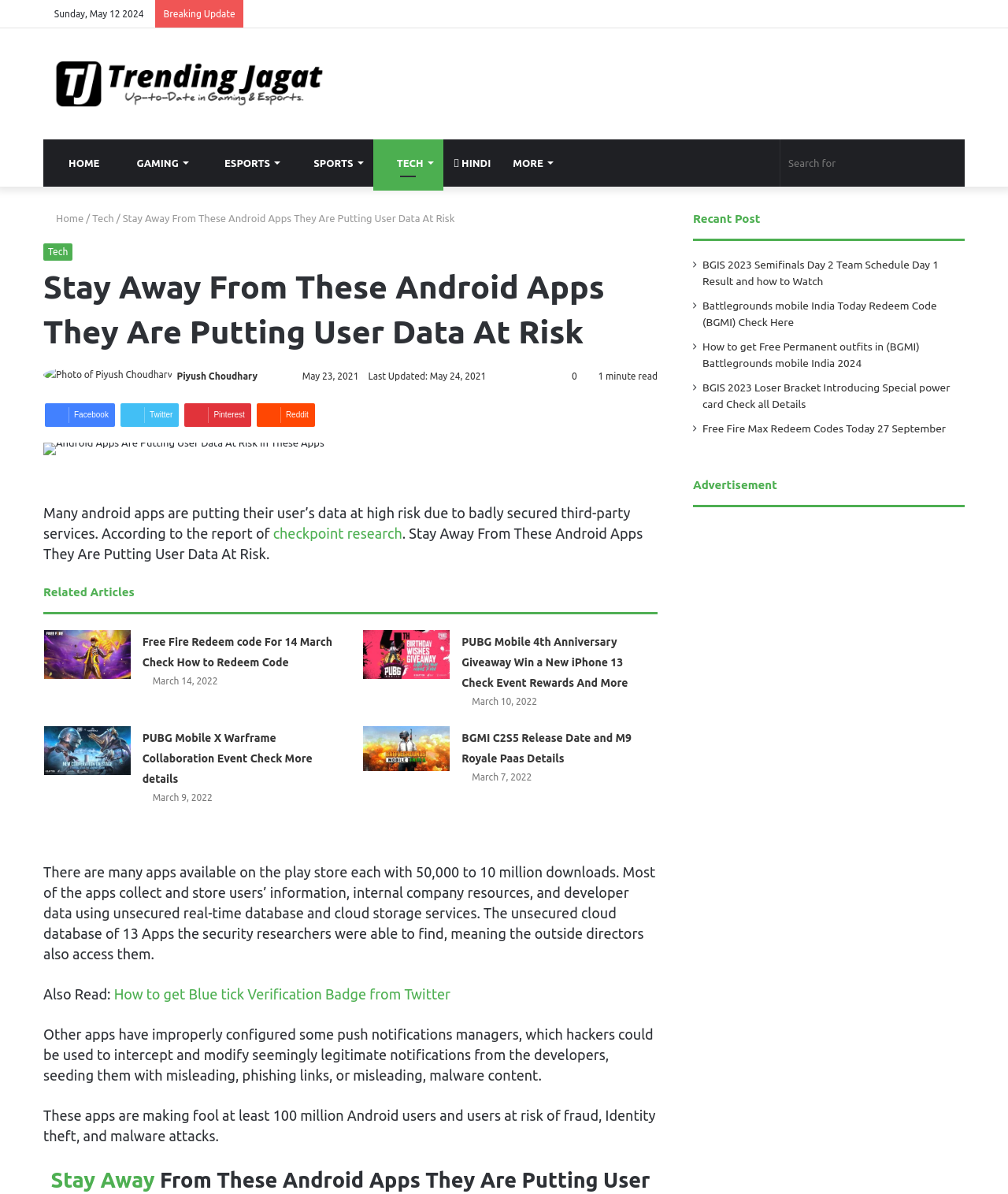What is the name of the author?
Based on the image, answer the question with a single word or brief phrase.

Piyush Choudhary